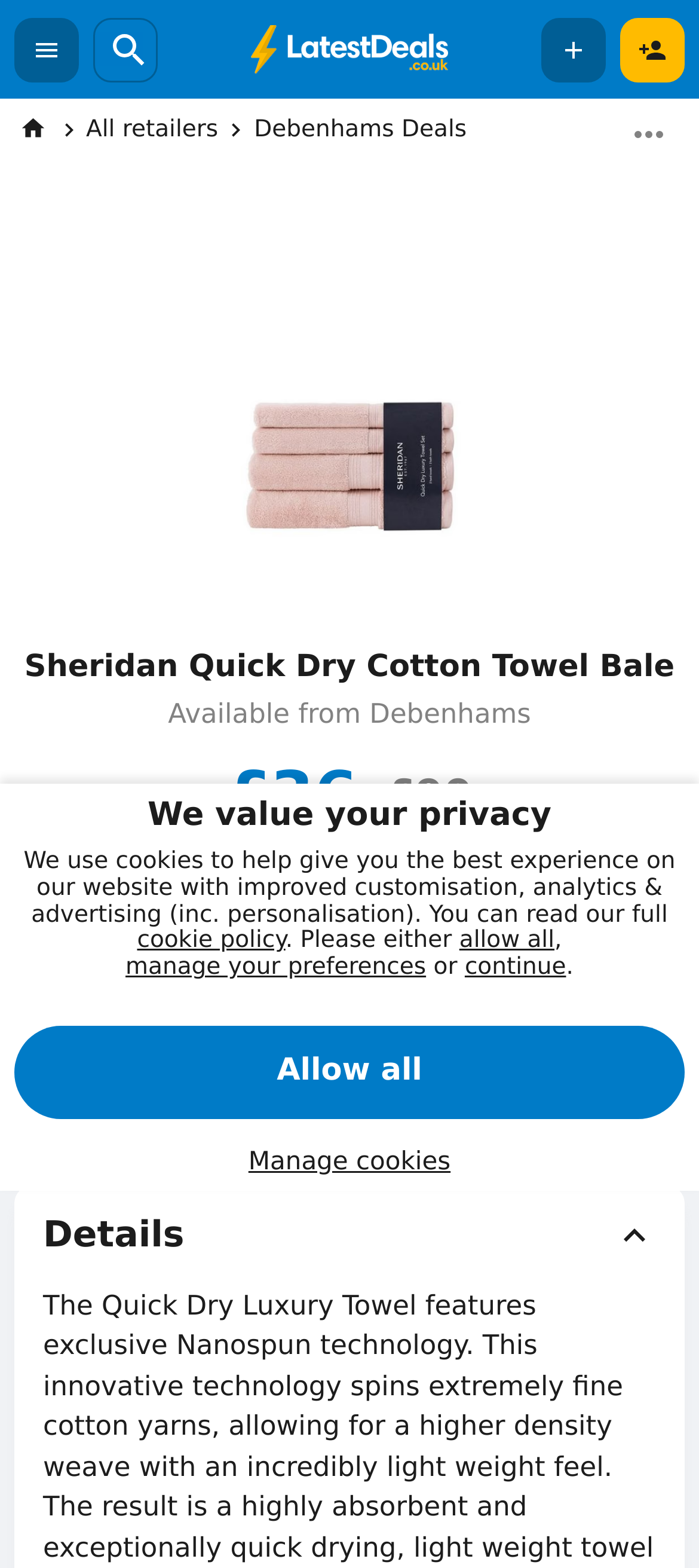By analyzing the image, answer the following question with a detailed response: What is the original price of the Sheridan Quick Dry Cotton Towel Bale?

The webpage displays a strikethrough price of £90, indicating that the original price of the Sheridan Quick Dry Cotton Towel Bale was £90.